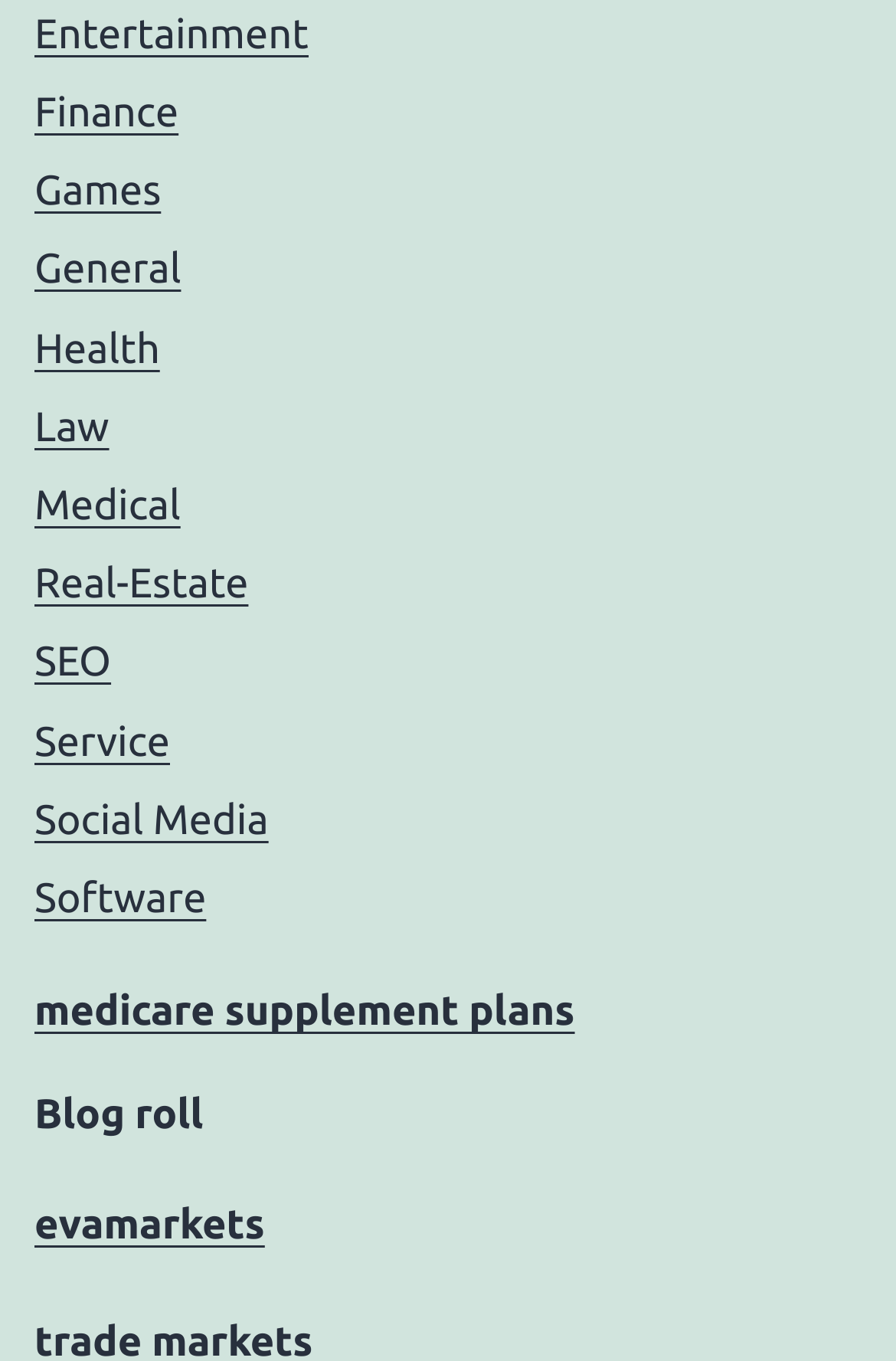What is the heading below the category links?
Give a one-word or short phrase answer based on the image.

Medicare supplement plans